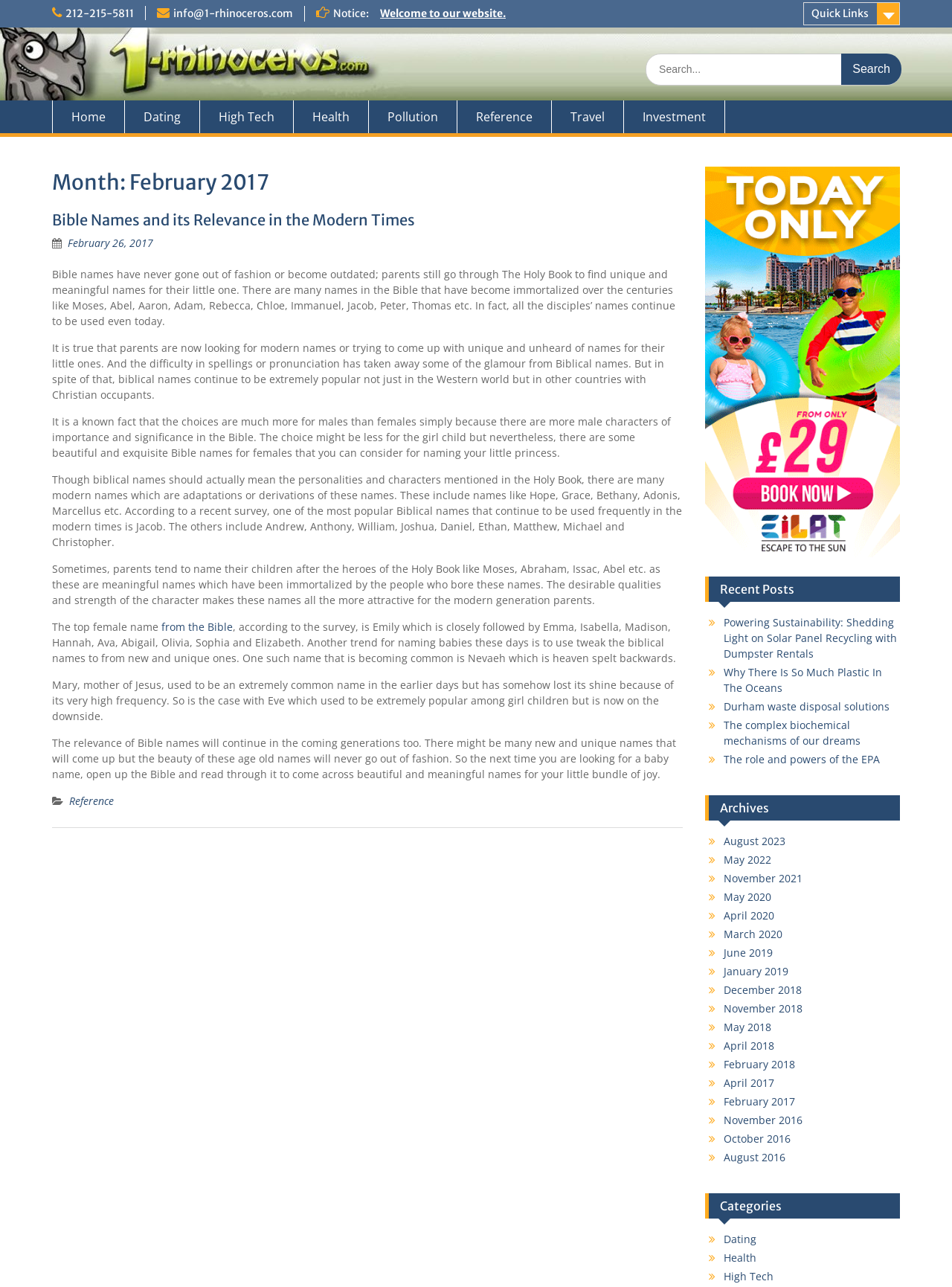Identify the bounding box for the described UI element: "Saturday April 13 8:00 pm".

None